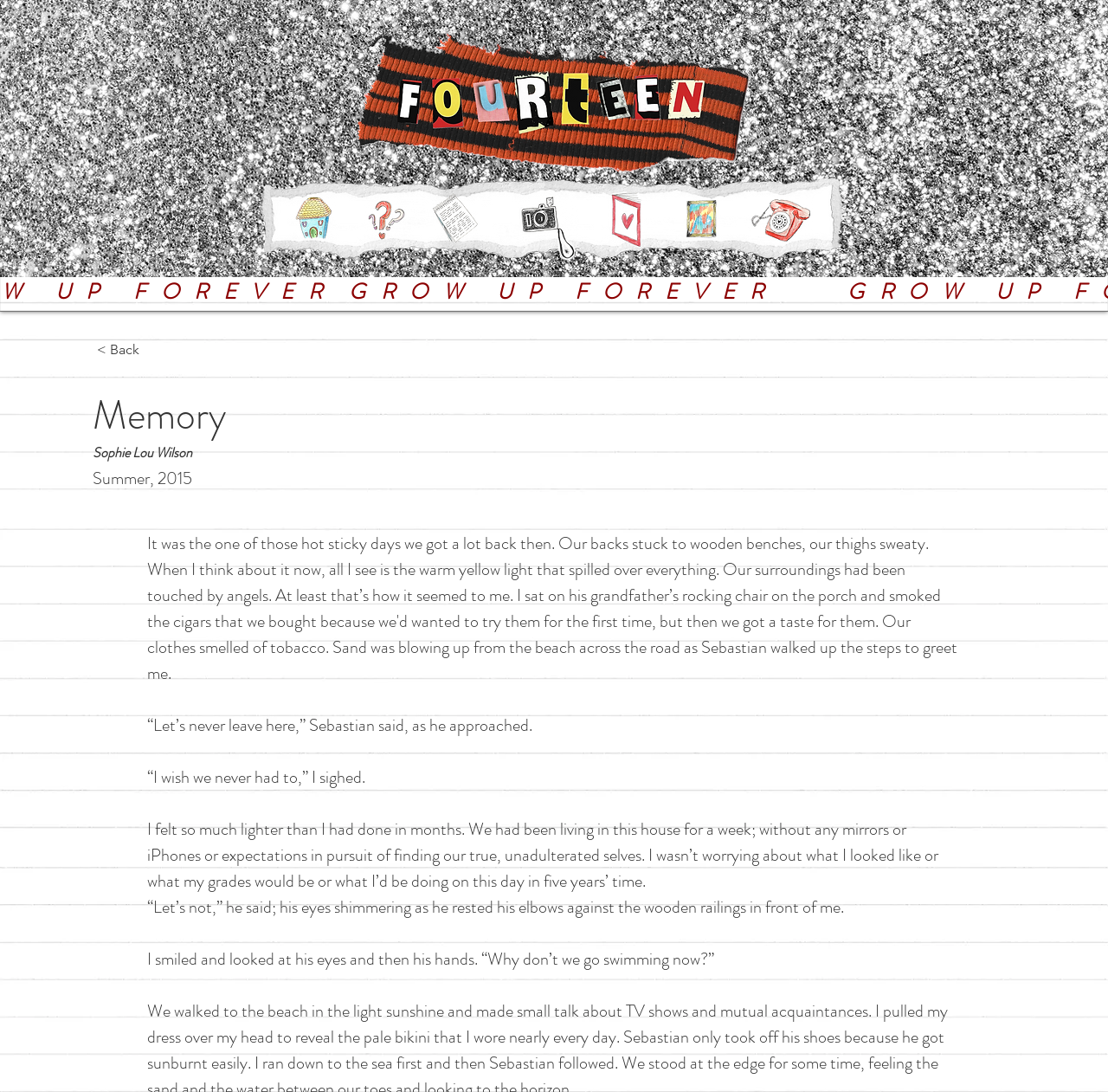Determine the bounding box coordinates of the clickable area required to perform the following instruction: "Go to the 'Photography' section". The coordinates should be represented as four float numbers between 0 and 1: [left, top, right, bottom].

[0.467, 0.176, 0.522, 0.238]